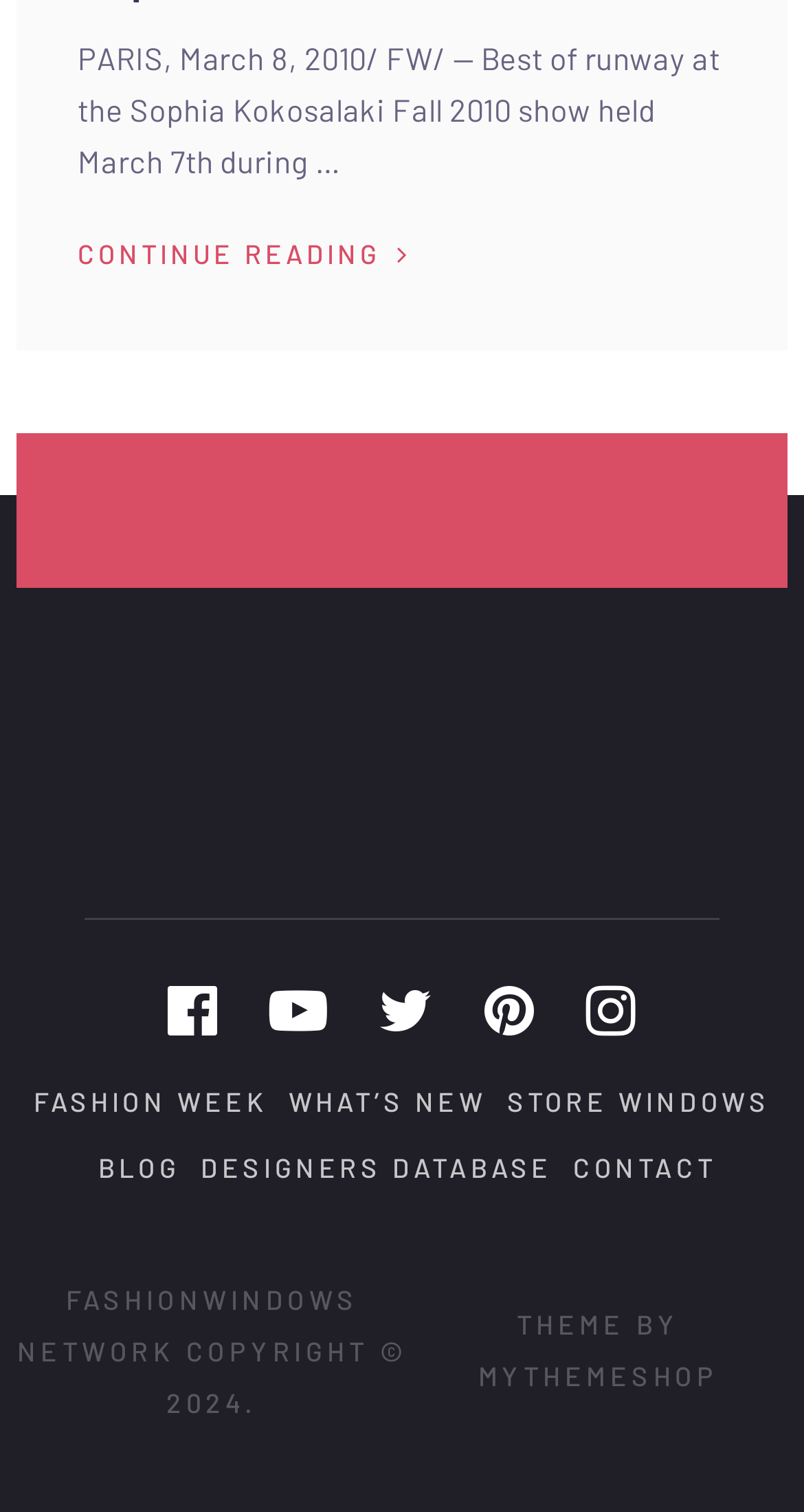Analyze the image and answer the question with as much detail as possible: 
What is the topic of the article?

The topic of the article can be determined by reading the StaticText element with ID 315, which contains the text 'PARIS, March 8, 2010/ FW/ — Best of runway at the Sophia Kokosalaki Fall 2010 show held March 7th during…'.